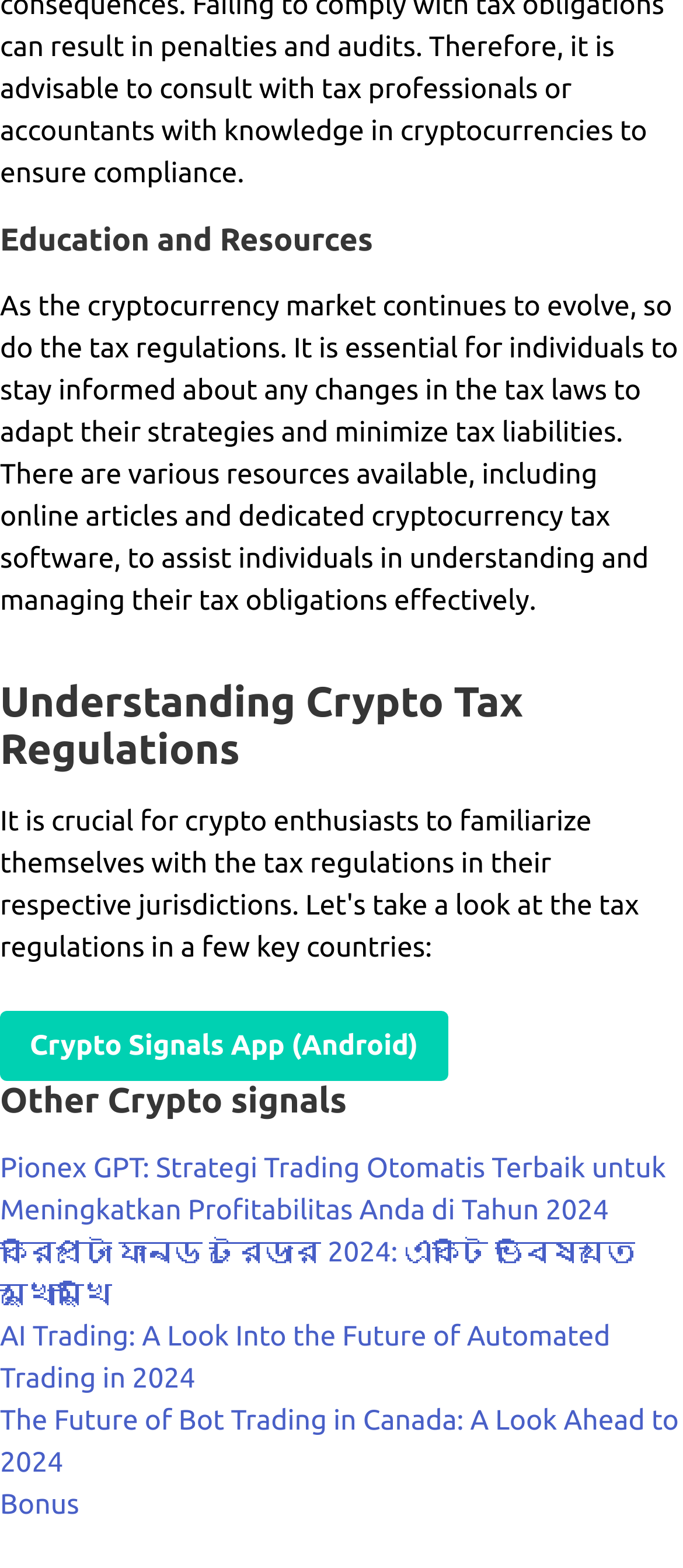Respond to the question below with a single word or phrase:
What type of resources are mentioned for understanding crypto tax regulations?

Online articles and software